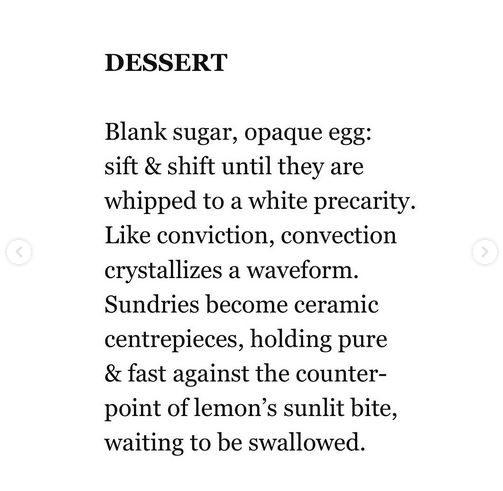Who is the guest editor of the issue 15.2 of HAMILTON ARTS & LETTERS?
Please provide a detailed and comprehensive answer to the question.

According to the caption, the poem is part of a selection curated by guest editor Karl Jirgens, celebrated in the issue 15.2 of HAMILTON ARTS & LETTERS.